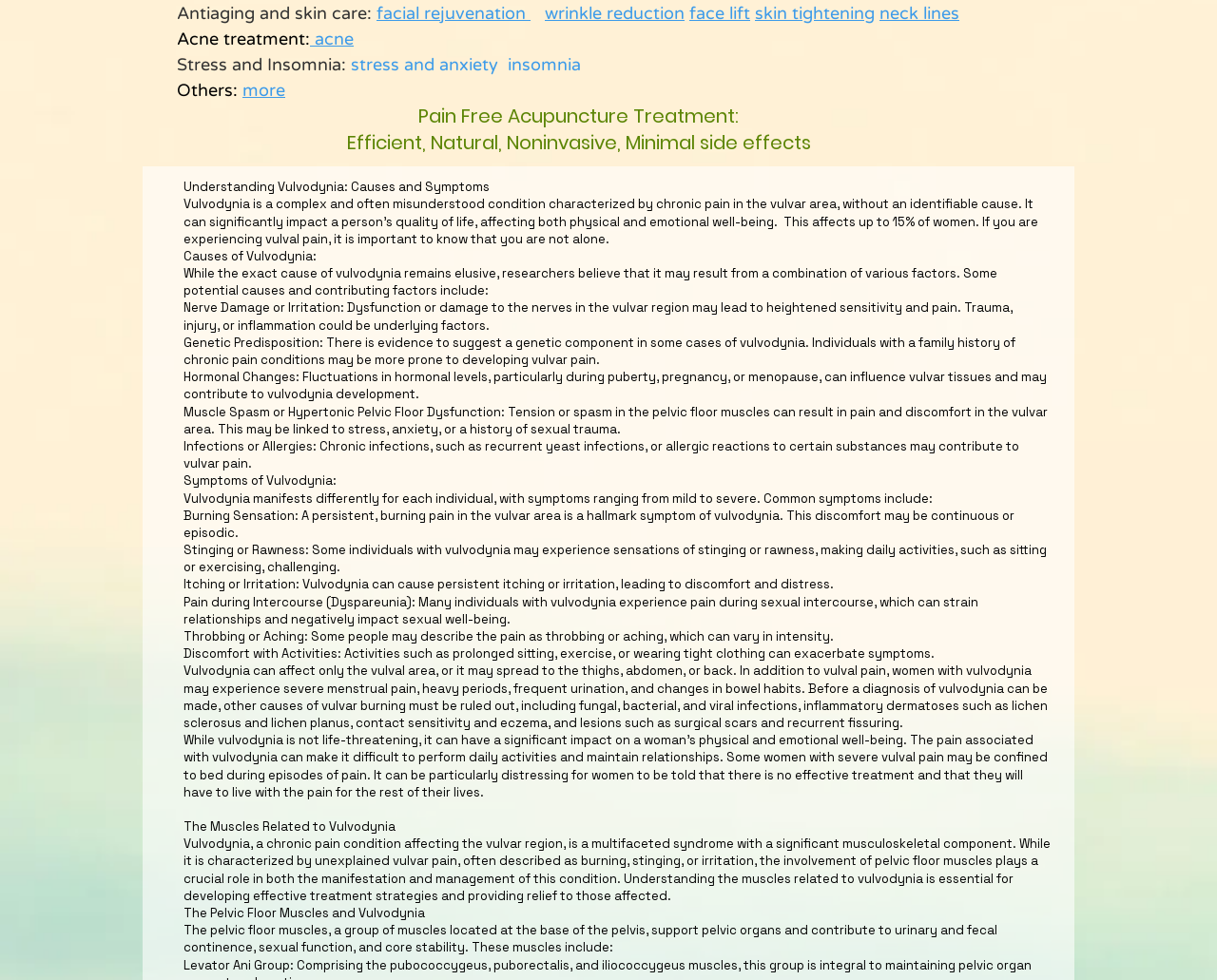Determine the bounding box coordinates of the UI element described below. Use the format (top-left x, top-left y, bottom-right x, bottom-right y) with floating point numbers between 0 and 1: wrinkle reduction

[0.448, 0.003, 0.562, 0.024]